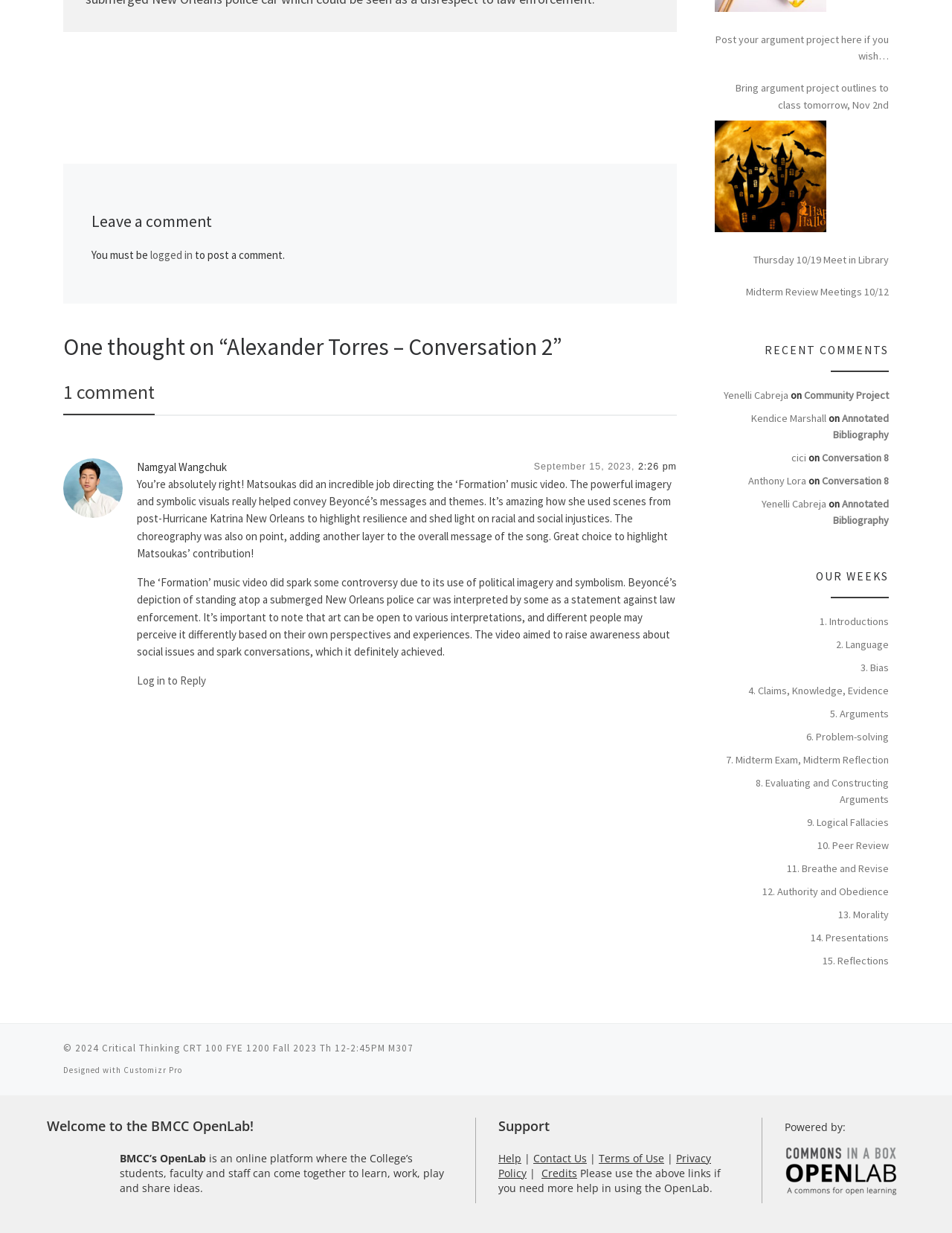By analyzing the image, answer the following question with a detailed response: What is the date of the first comment?

I found the date of the first comment by looking at the StaticText element with the text 'September 15, 2023,' inside the time element.